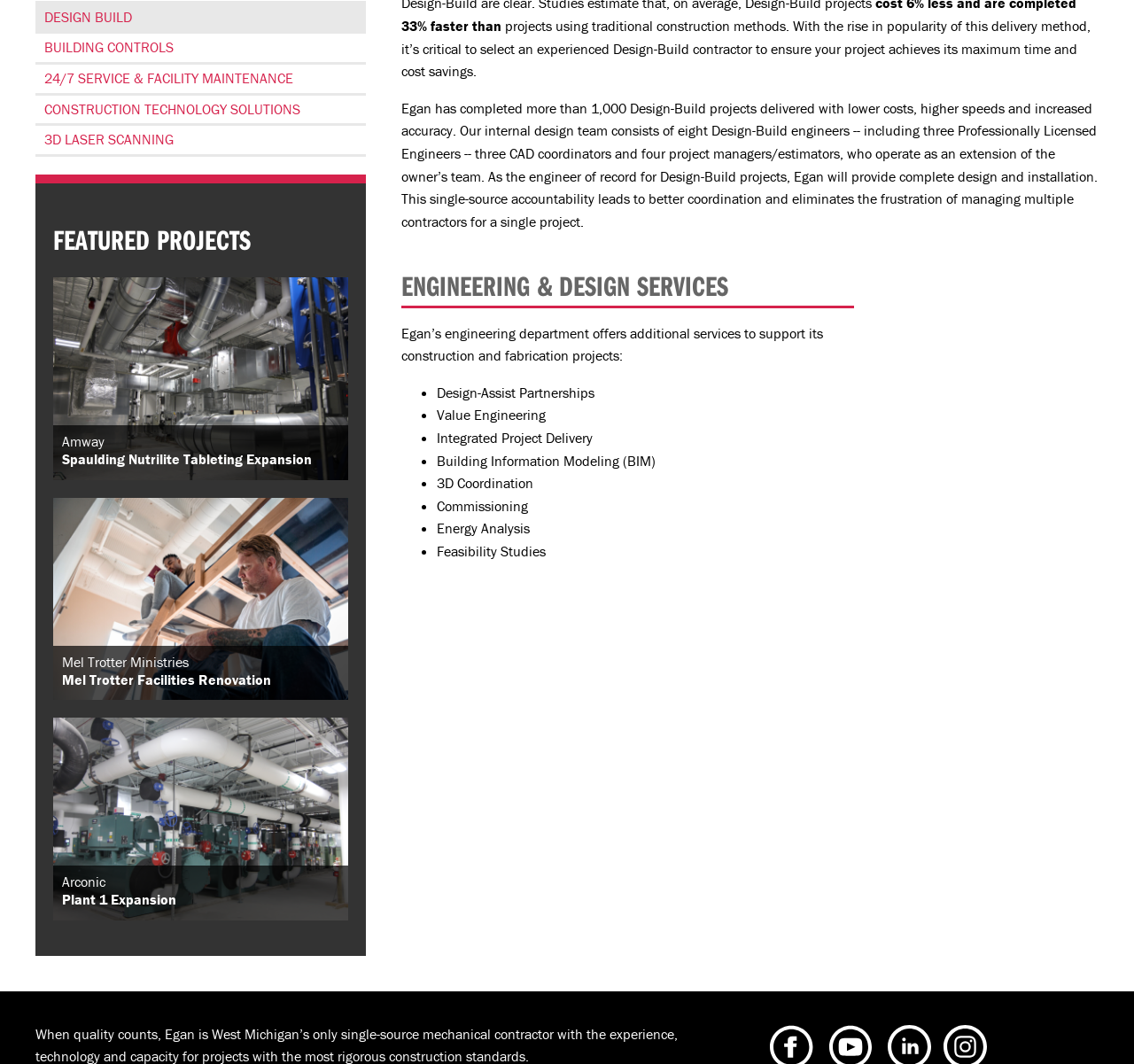Extract the bounding box of the UI element described as: "Construction Technology Solutions".

[0.031, 0.09, 0.323, 0.116]